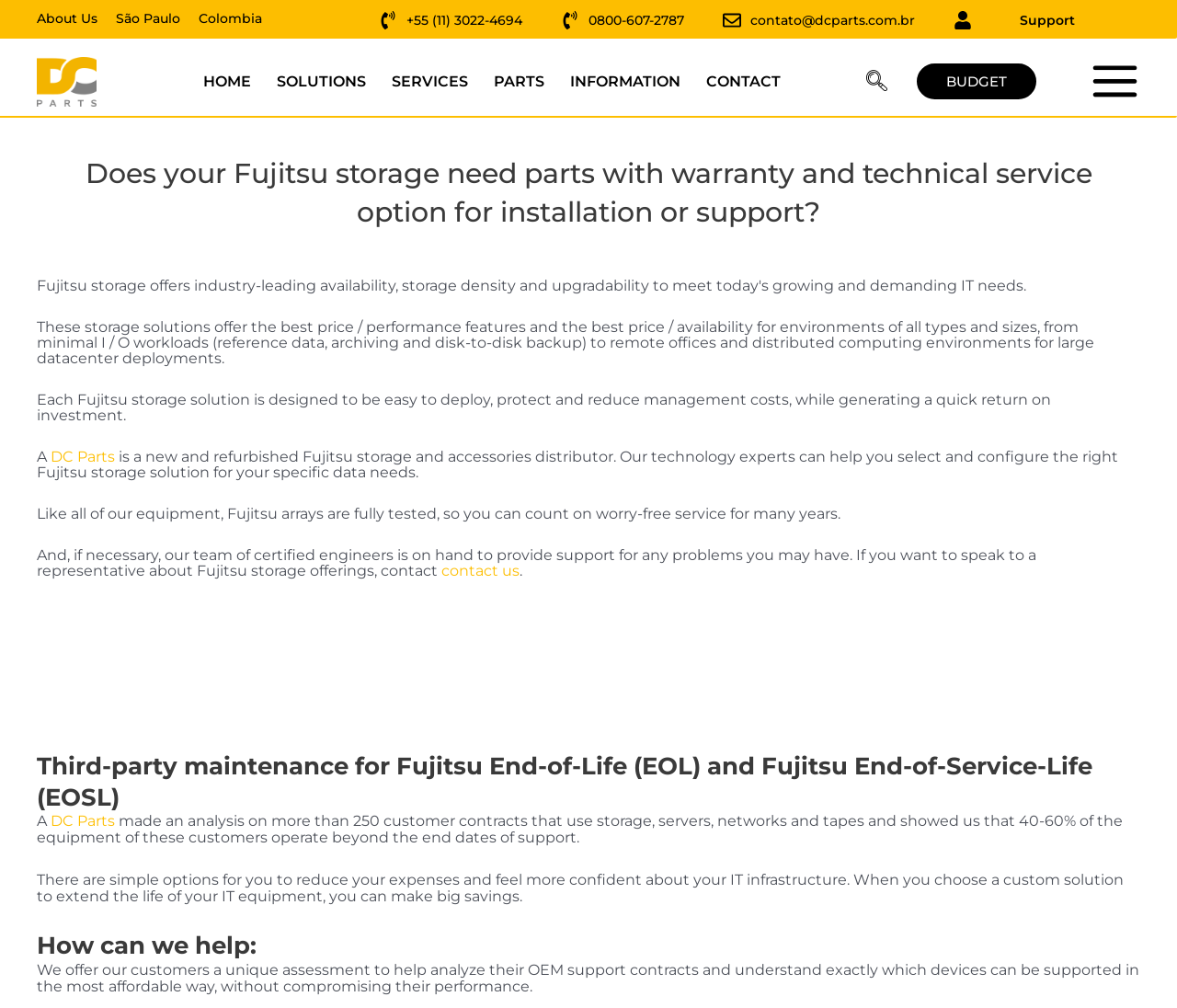Find the bounding box coordinates for the area that should be clicked to accomplish the instruction: "Enter your name".

None